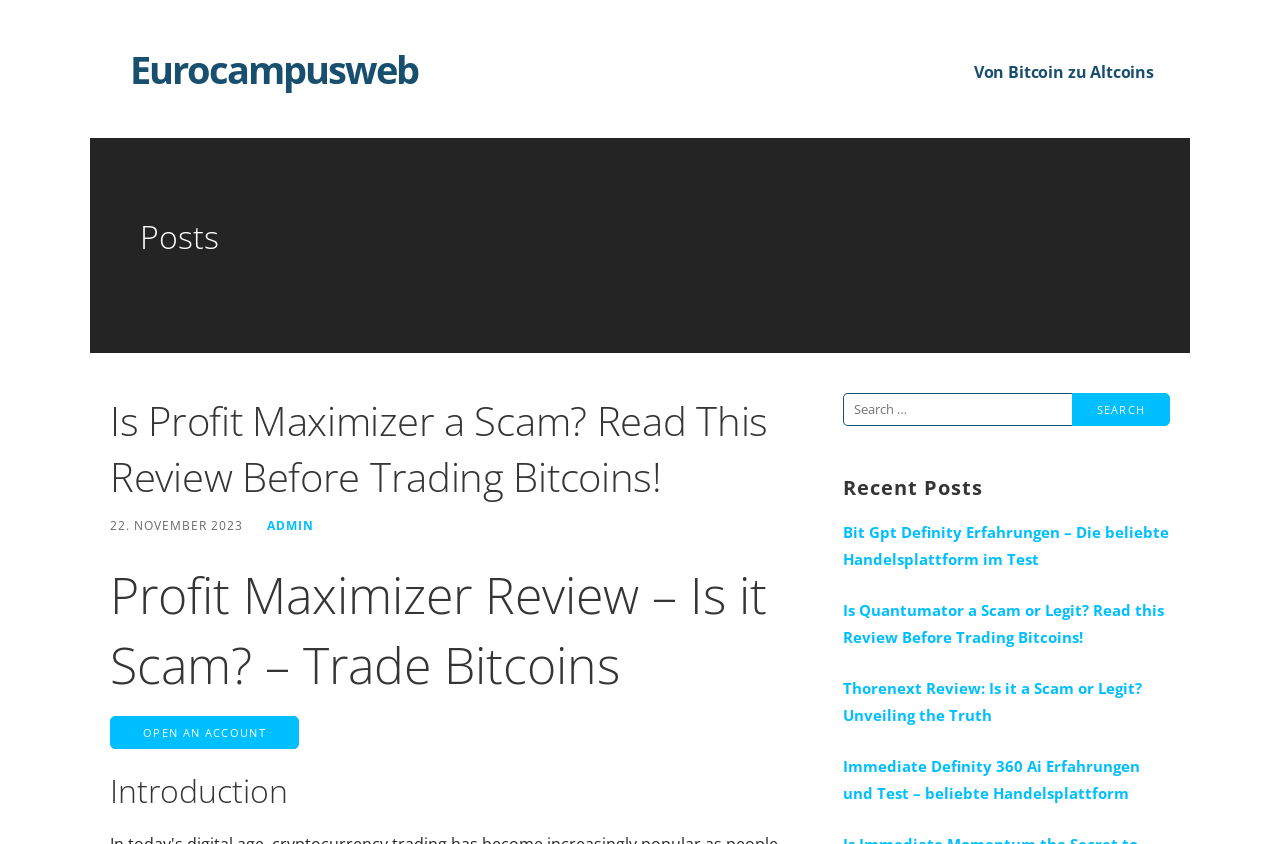Determine the bounding box coordinates of the section to be clicked to follow the instruction: "Visit the 'Eurocampusweb' website". The coordinates should be given as four float numbers between 0 and 1, formatted as [left, top, right, bottom].

[0.102, 0.051, 0.327, 0.113]